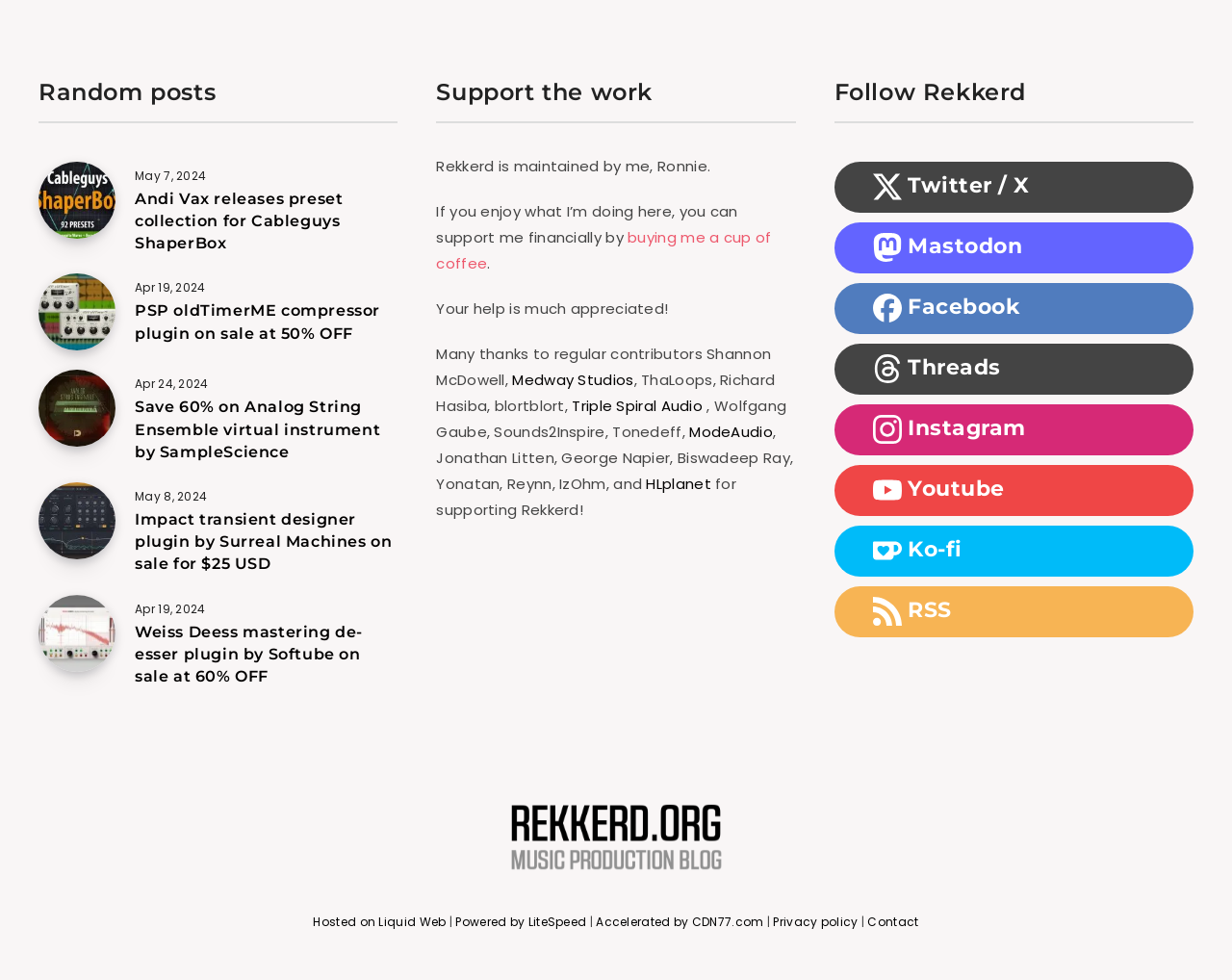Please give a short response to the question using one word or a phrase:
What is the date of the second article?

Apr 19, 2024